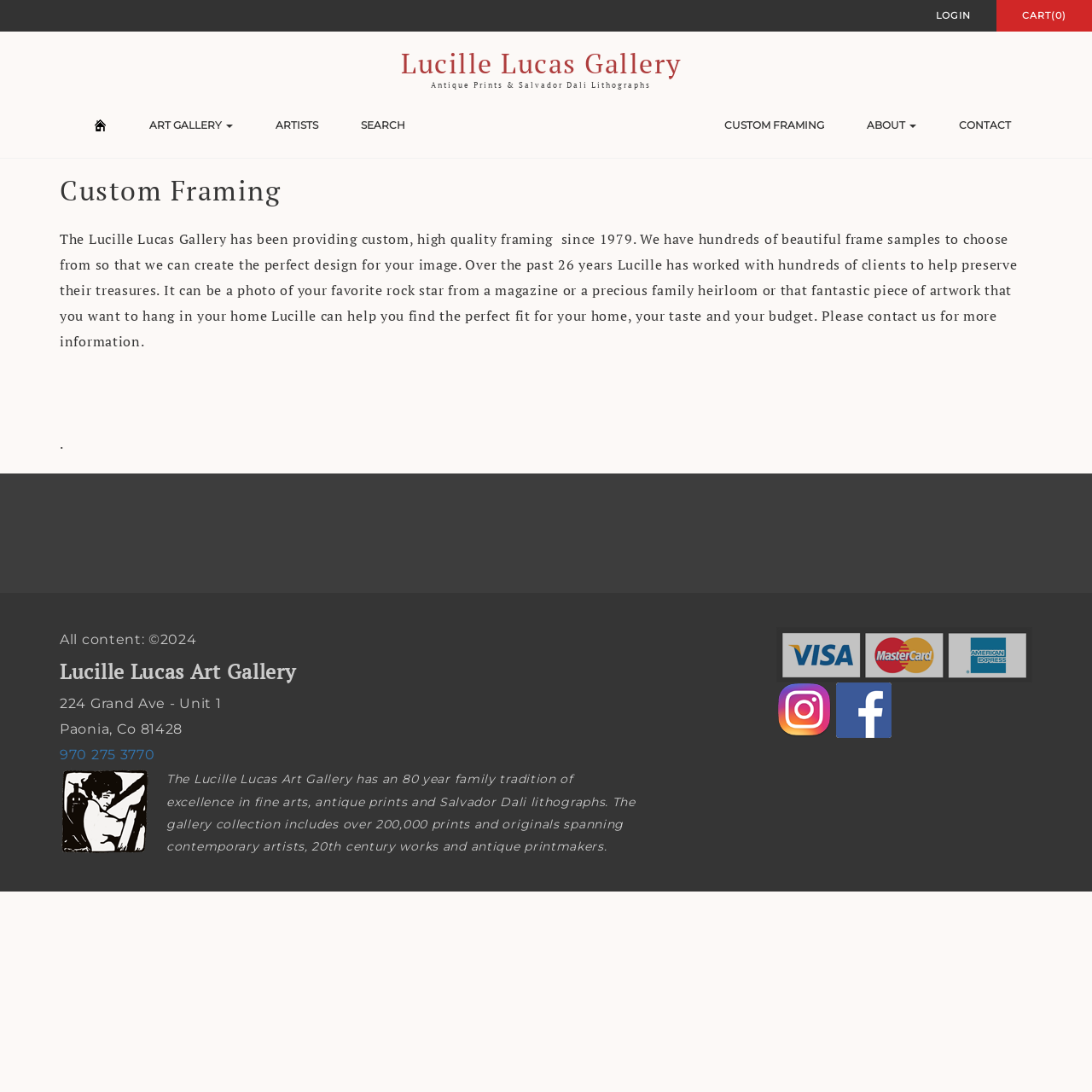Locate the bounding box coordinates of the area you need to click to fulfill this instruction: 'Search for something'. The coordinates must be in the form of four float numbers ranging from 0 to 1: [left, top, right, bottom].

[0.33, 0.107, 0.371, 0.123]